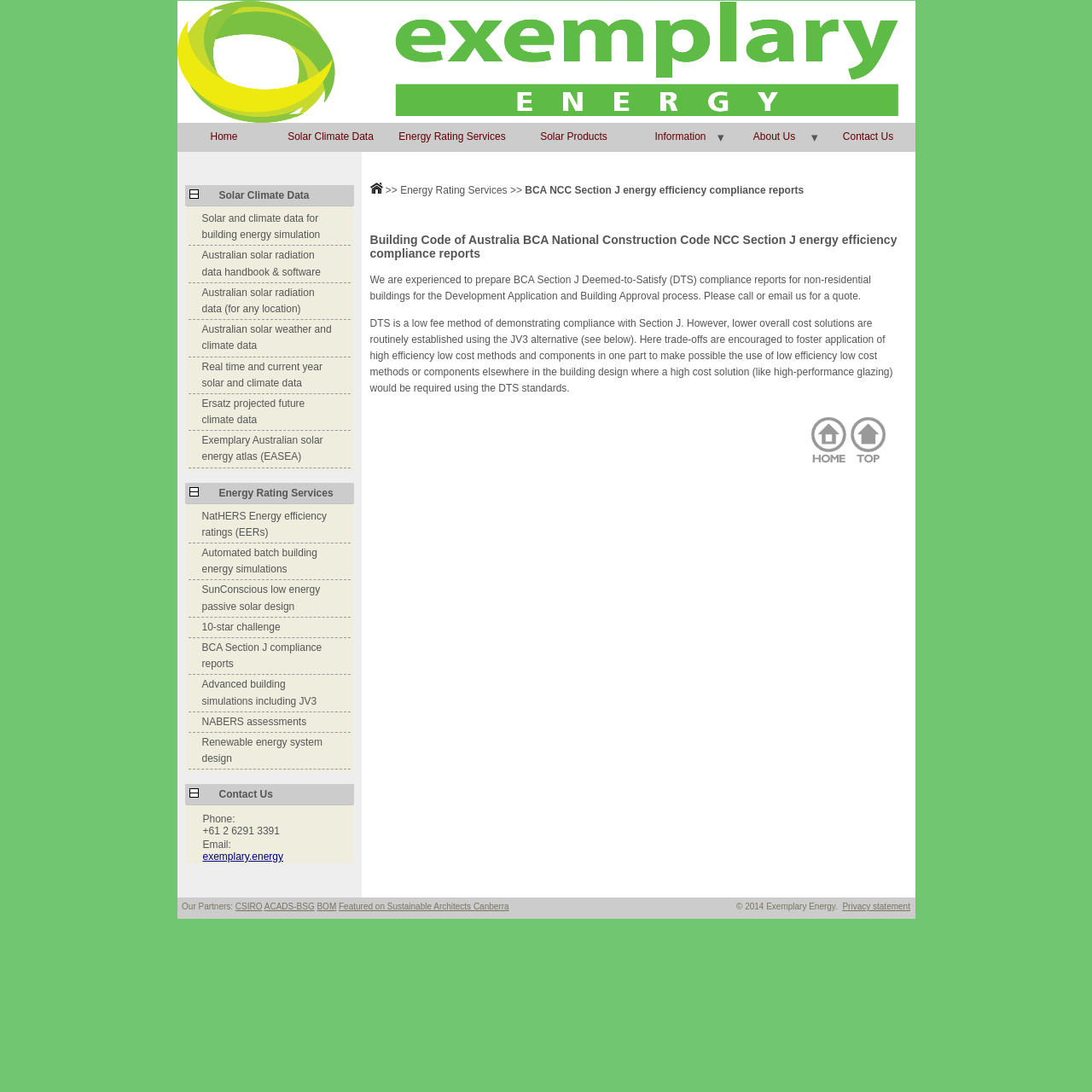Could you specify the bounding box coordinates for the clickable section to complete the following instruction: "Learn more about 'Solar Climate Data'"?

[0.248, 0.112, 0.357, 0.139]